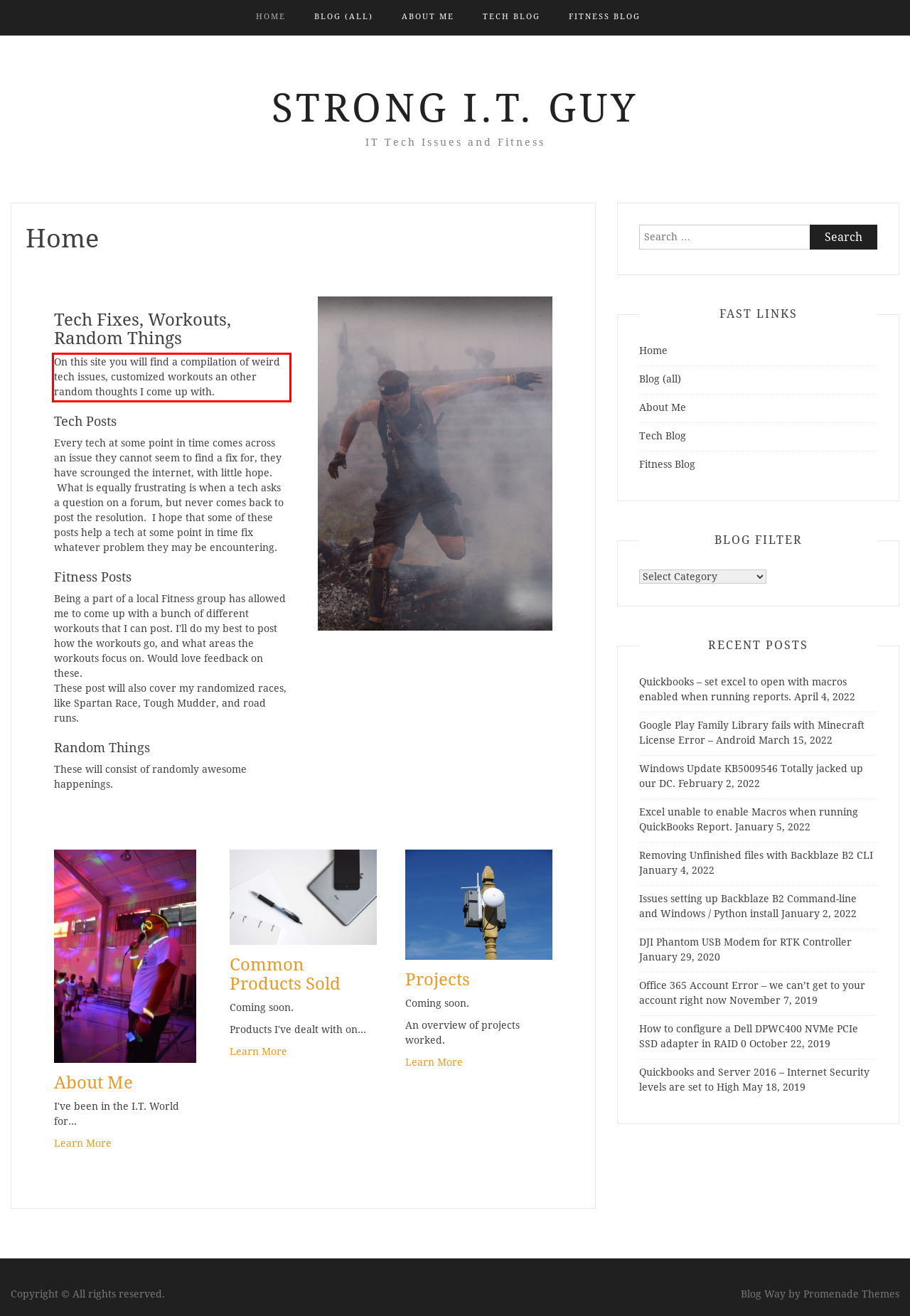Within the provided webpage screenshot, find the red rectangle bounding box and perform OCR to obtain the text content.

On this site you will find a compilation of weird tech issues, customized workouts an other random thoughts I come up with.